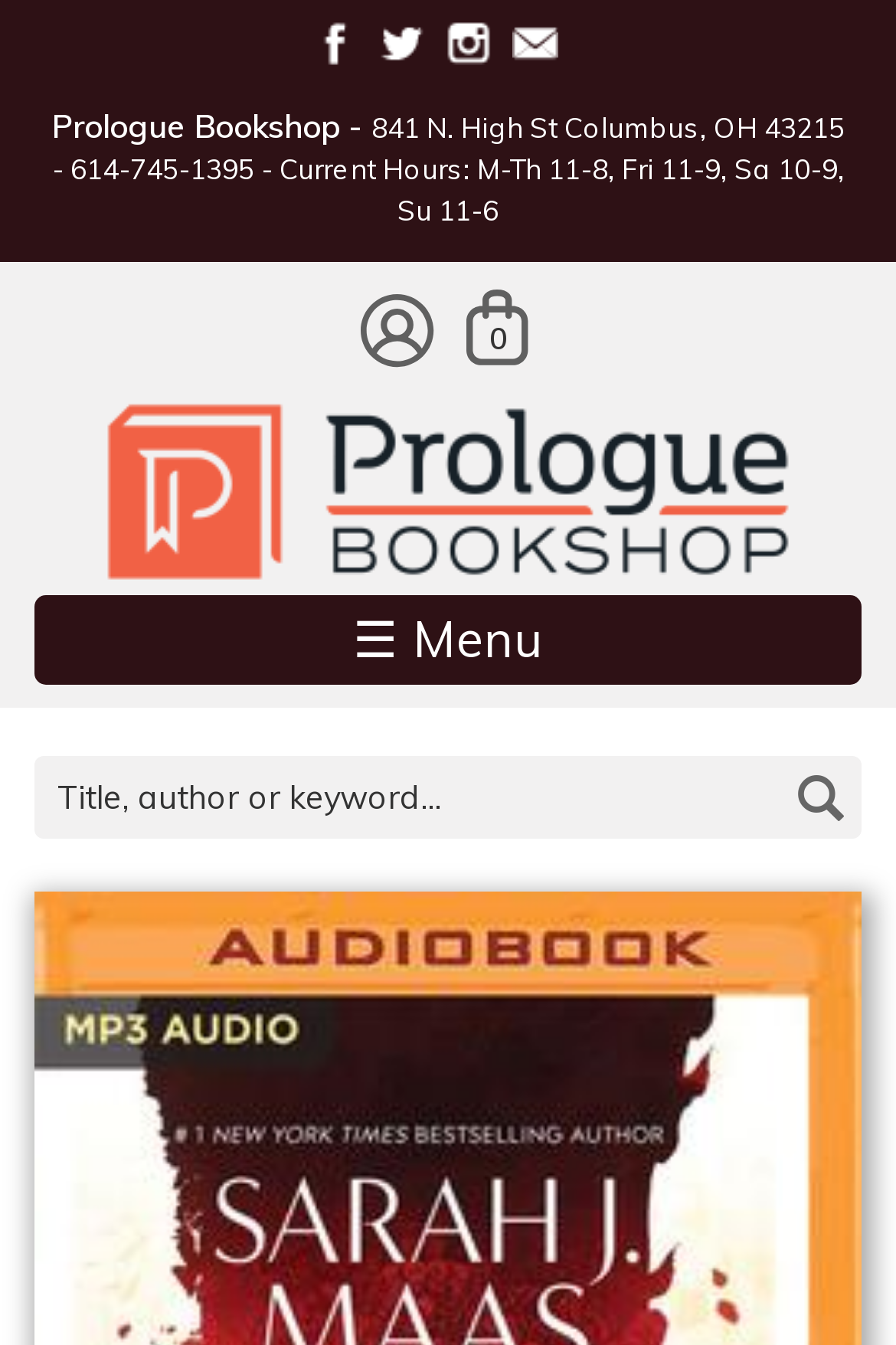Please find the bounding box coordinates of the clickable region needed to complete the following instruction: "Click on Facebook". The bounding box coordinates must consist of four float numbers between 0 and 1, i.e., [left, top, right, bottom].

[0.347, 0.015, 0.399, 0.05]